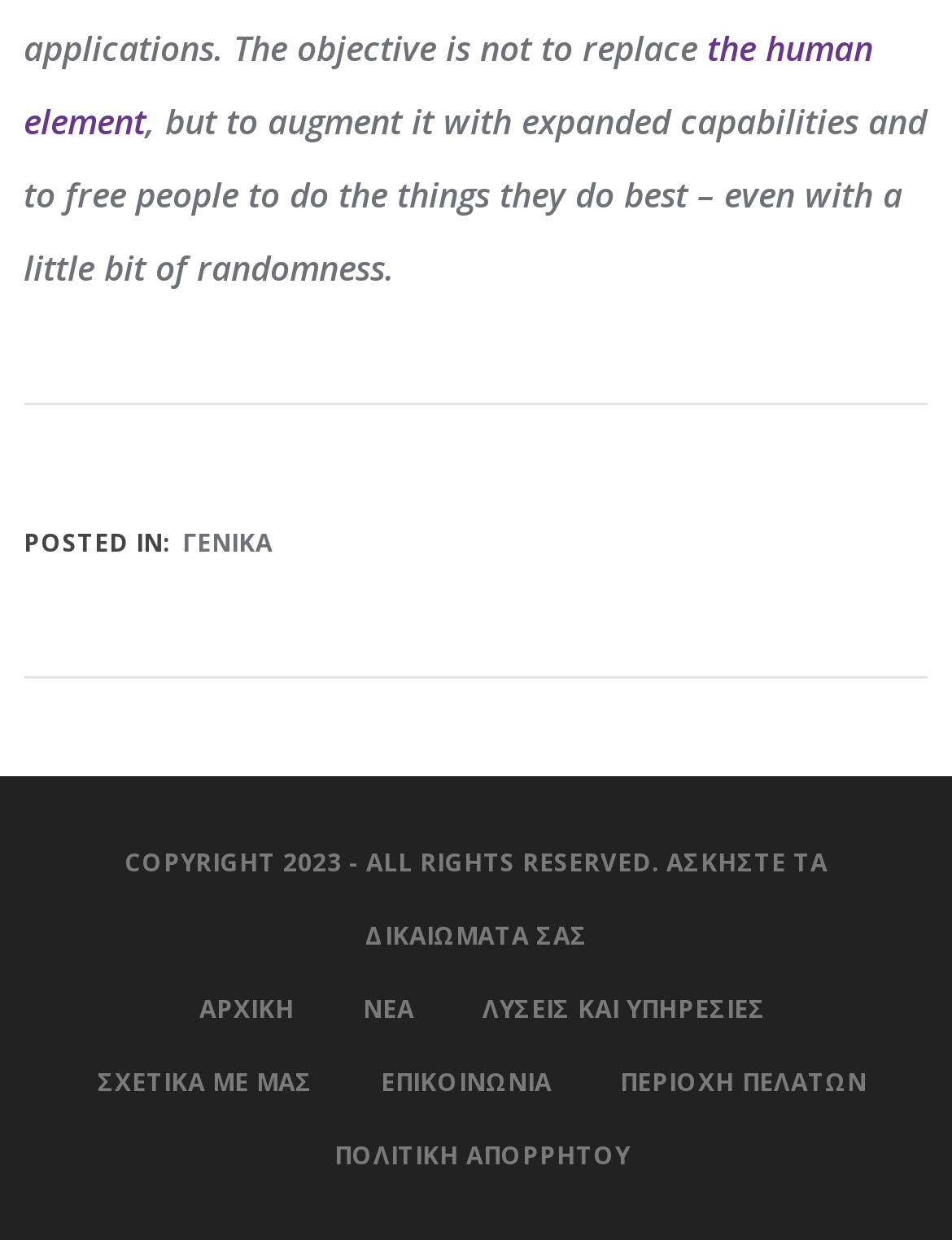Please find the bounding box coordinates for the clickable element needed to perform this instruction: "visit the customer area".

[0.651, 0.859, 0.91, 0.886]